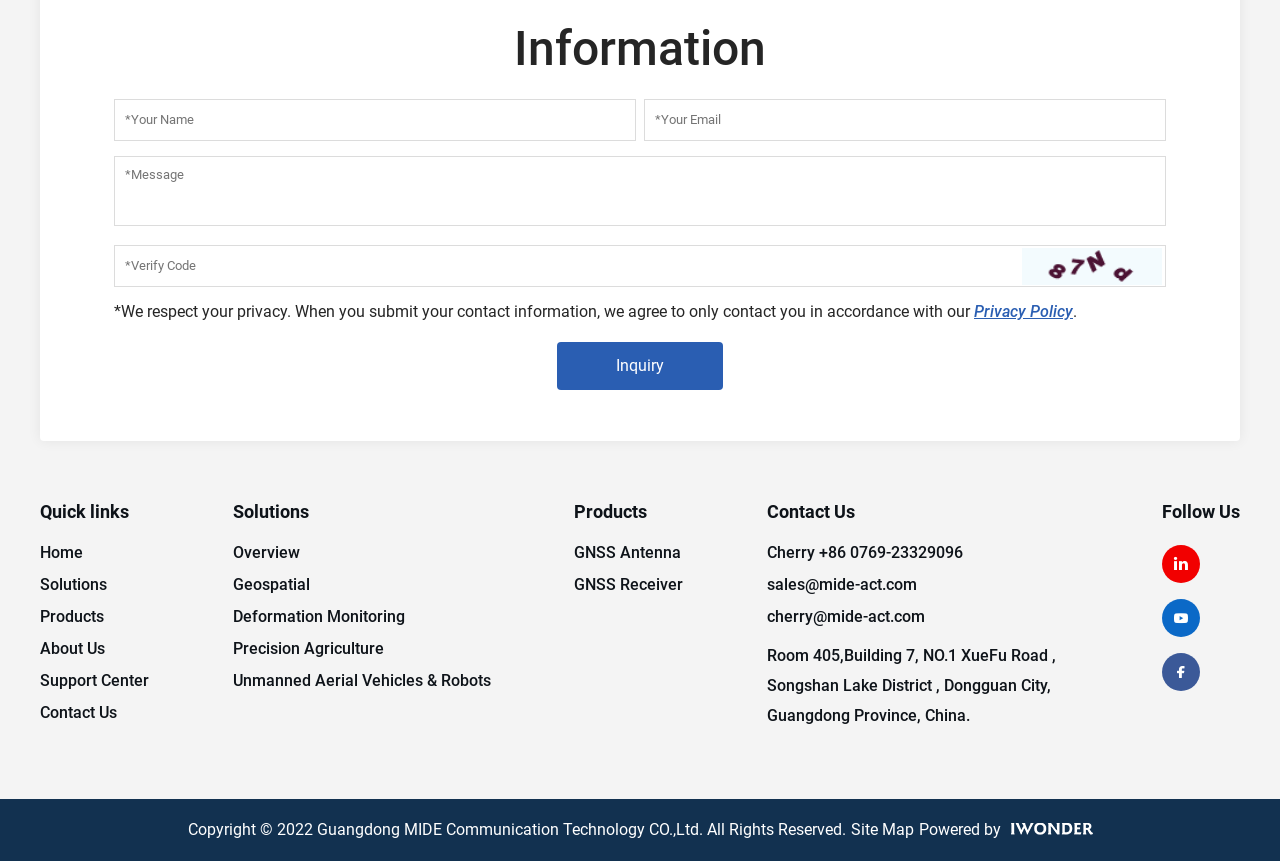Please identify the bounding box coordinates for the region that you need to click to follow this instruction: "Click the Inquiry button".

[0.435, 0.397, 0.565, 0.453]